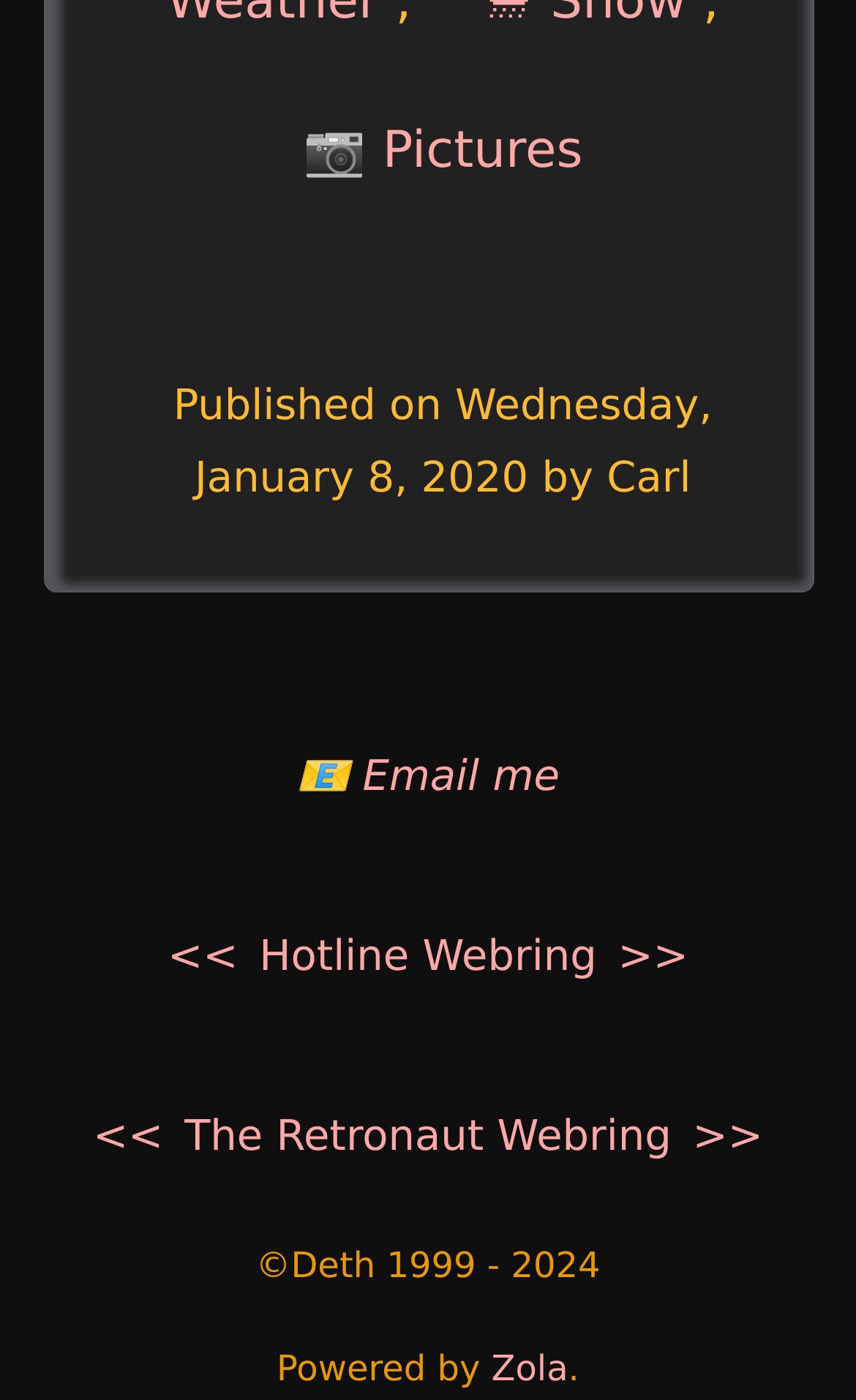Pinpoint the bounding box coordinates of the clickable area necessary to execute the following instruction: "View pictures". The coordinates should be given as four float numbers between 0 and 1, namely [left, top, right, bottom].

[0.354, 0.087, 0.681, 0.128]